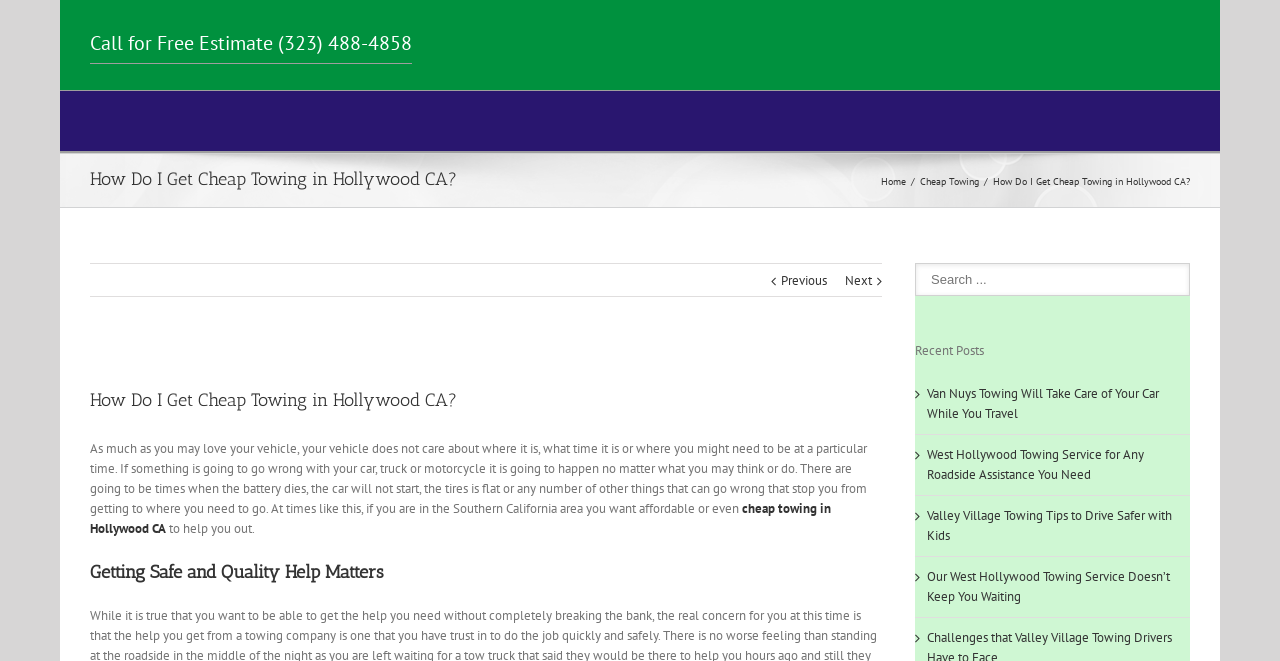Respond to the question below with a single word or phrase: What is the theme of the recent posts section?

Towing and Roadside Assistance